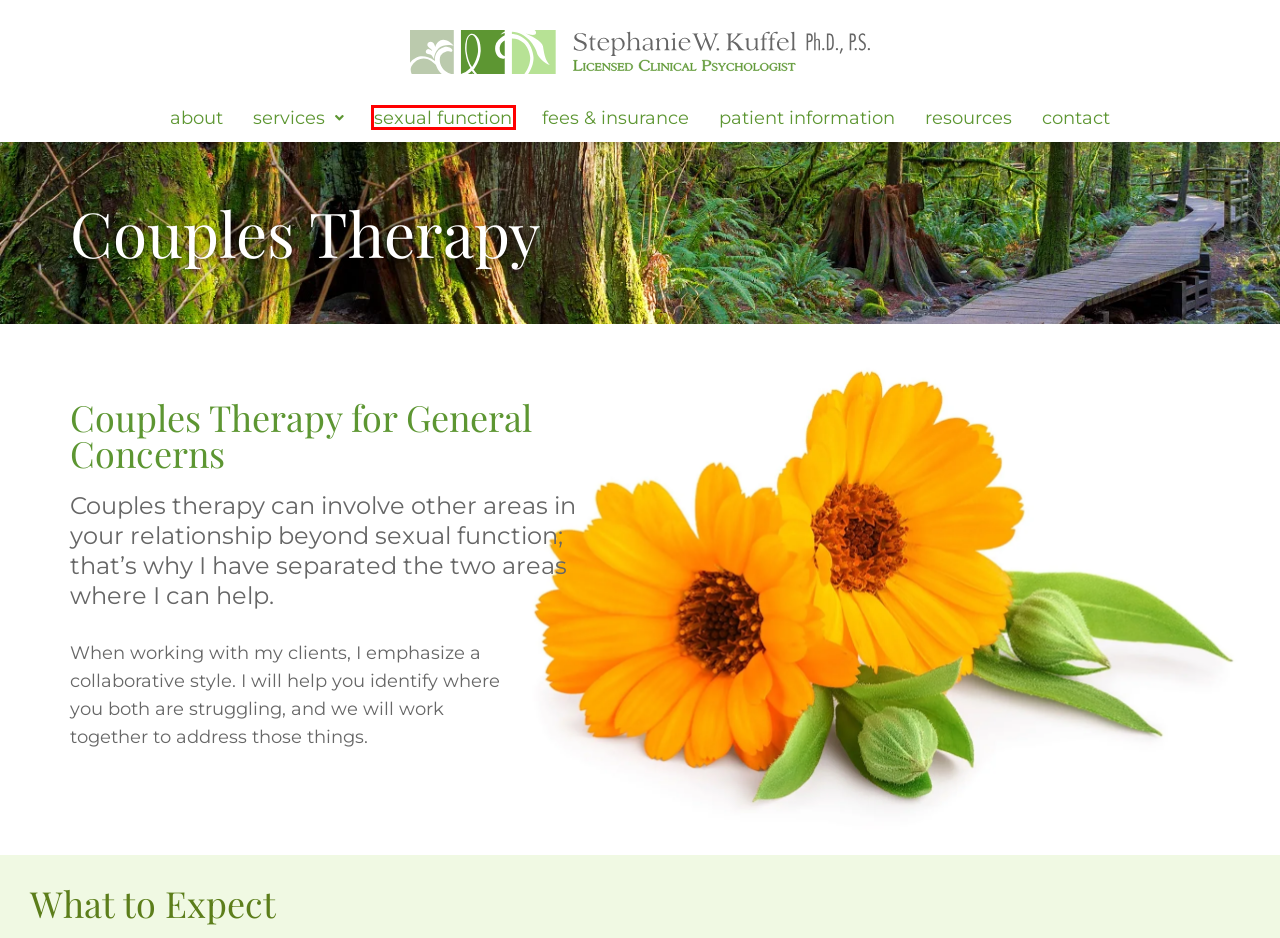You are given a webpage screenshot where a red bounding box highlights an element. Determine the most fitting webpage description for the new page that loads after clicking the element within the red bounding box. Here are the candidates:
A. Resources - Additional Information | Stephanie Kuffel, Ph.D.
B. Sexual Function | Stephanie Kuffel, Ph.D.
C. About Dr. Kuffel | Stephanie Kuffel
D. Therapy Fees & Insurance | Stephanie Kuffel, Ph.D.
E. Contact Stephanie Kuffel, Ph.D.
F. Sex Therapy & Psychotherapy | Stephanie Kuffel, Ph.D.
G. Patient Information | Stephanie Kuffel, Ph.D.
H. Privacy Policy | Stephanie Kuffel, Ph.D.

B